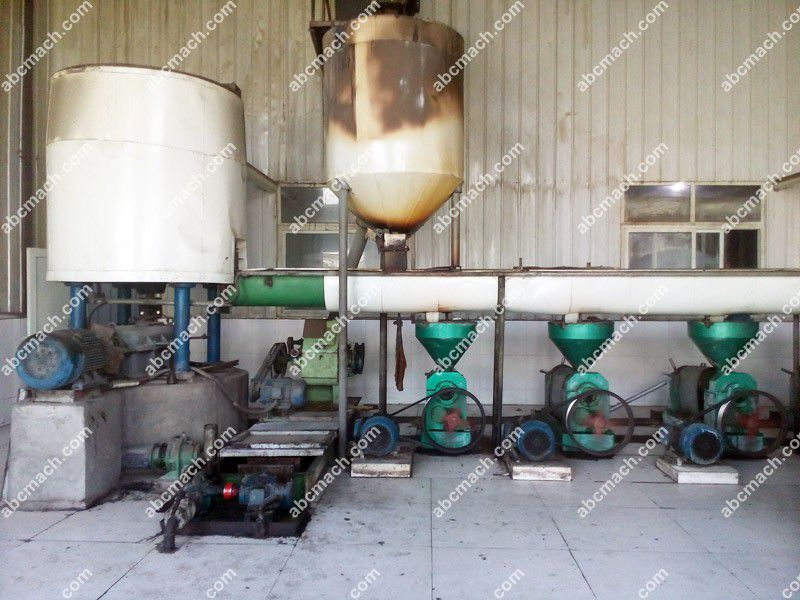Give a one-word or one-phrase response to the question: 
What is the emphasis of modern industrial practices in oil milling?

Efficiency and quality